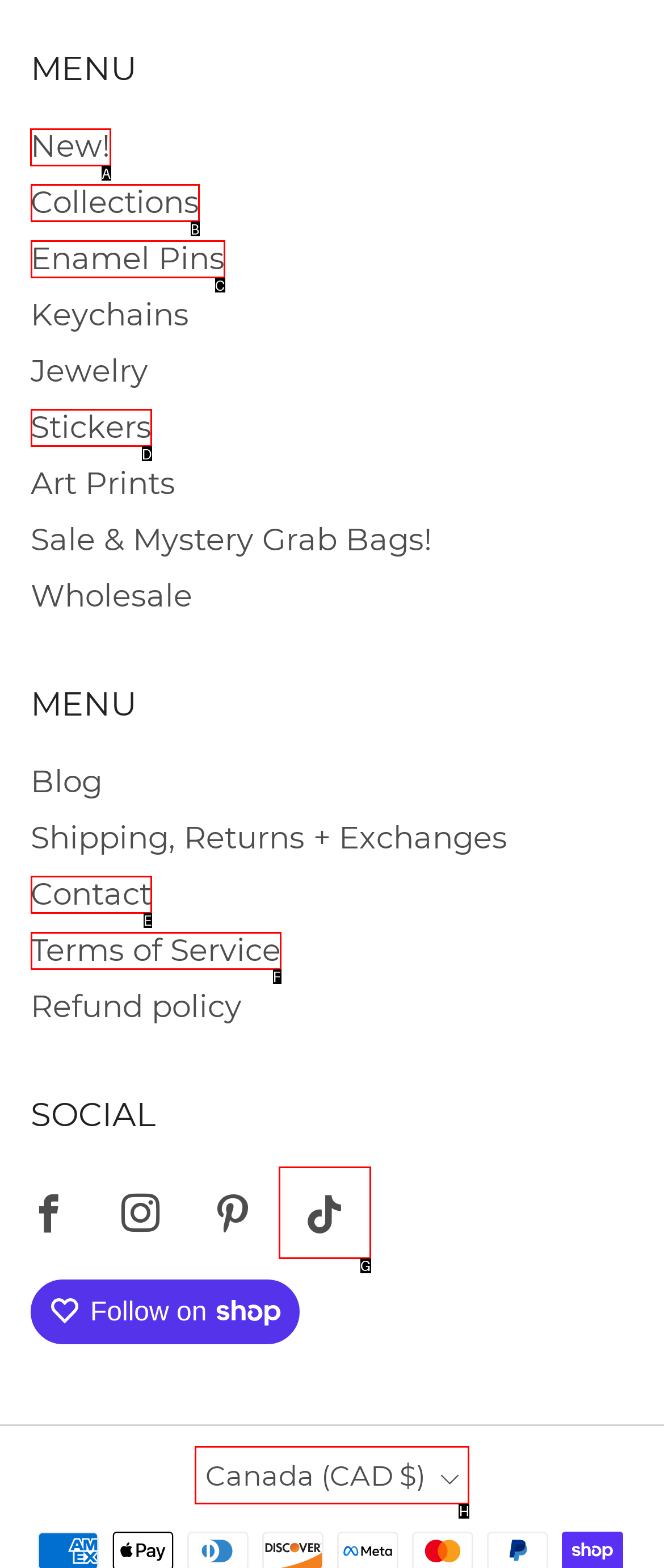Decide which HTML element to click to complete the task: Click on New! Provide the letter of the appropriate option.

A